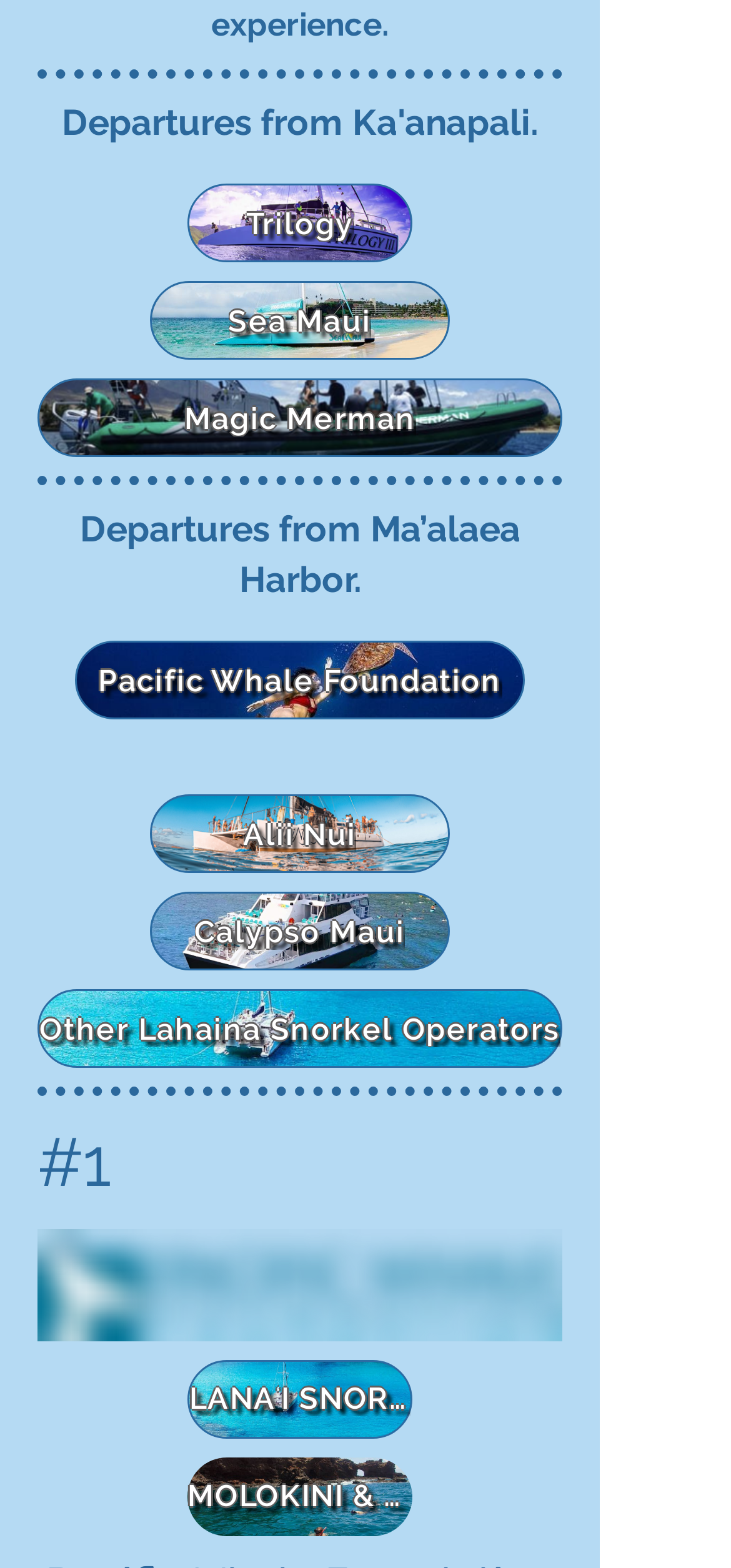Provide a short answer using a single word or phrase for the following question: 
What is the name of the image file?

PWFheader.png